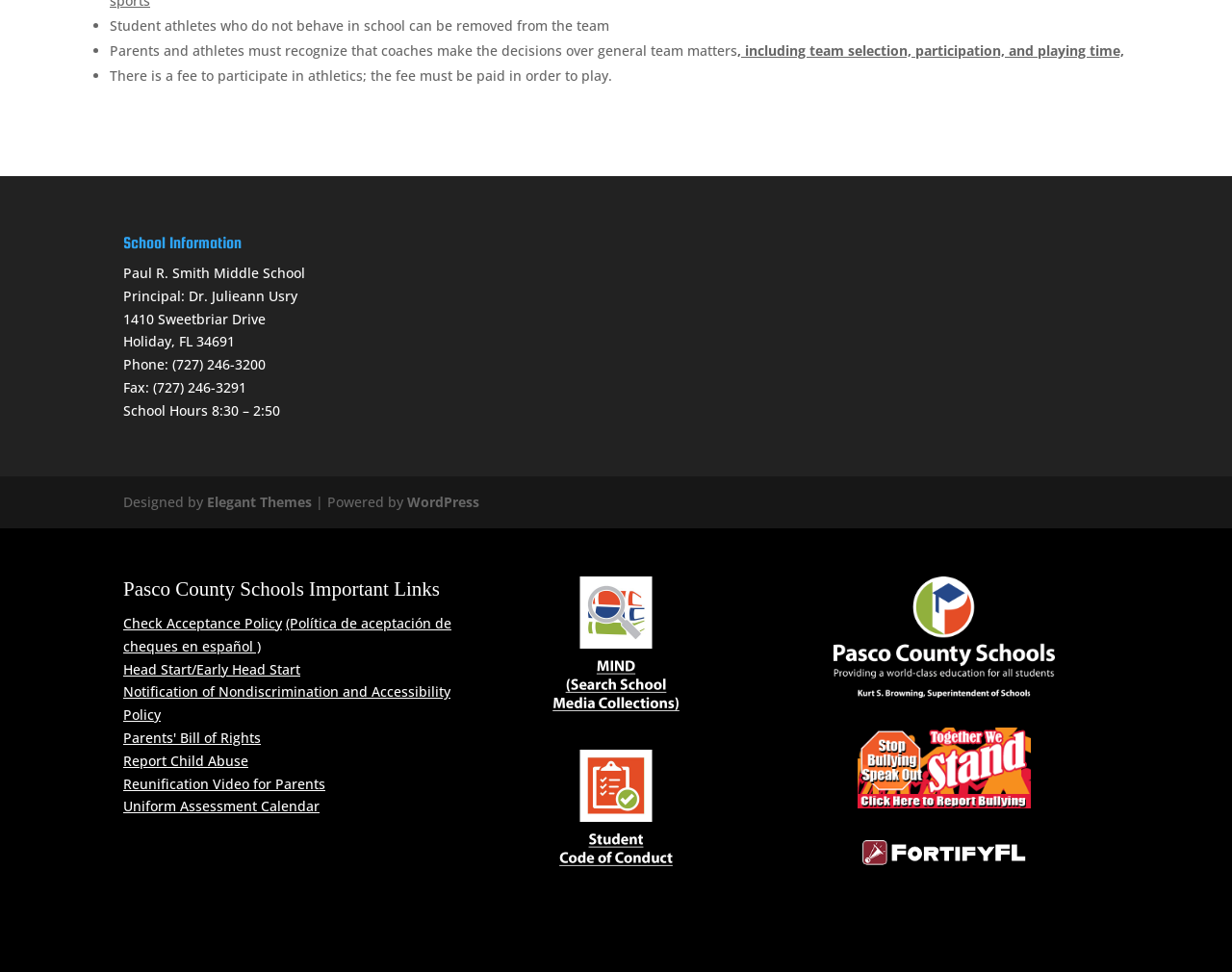Find the bounding box coordinates of the UI element according to this description: "alt="link to get fortifyfl"".

[0.696, 0.877, 0.837, 0.896]